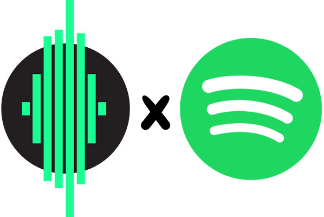Create a detailed narrative of what is happening in the image.

The image features a creative combination of two distinct logos: on the left, an abstract design symbolizing sound waves or music production, characterized by vertical lines and shapes in a striking black and neon green palette. On the right, the recognizable Spotify logo, depicted in vibrant green, signifies the popular music streaming platform. This pairing visually represents a collaboration, likely aimed at promoting a new Spotify playlist curated by EKM.CO, showcasing various tracks and artists featured within this musical collection.